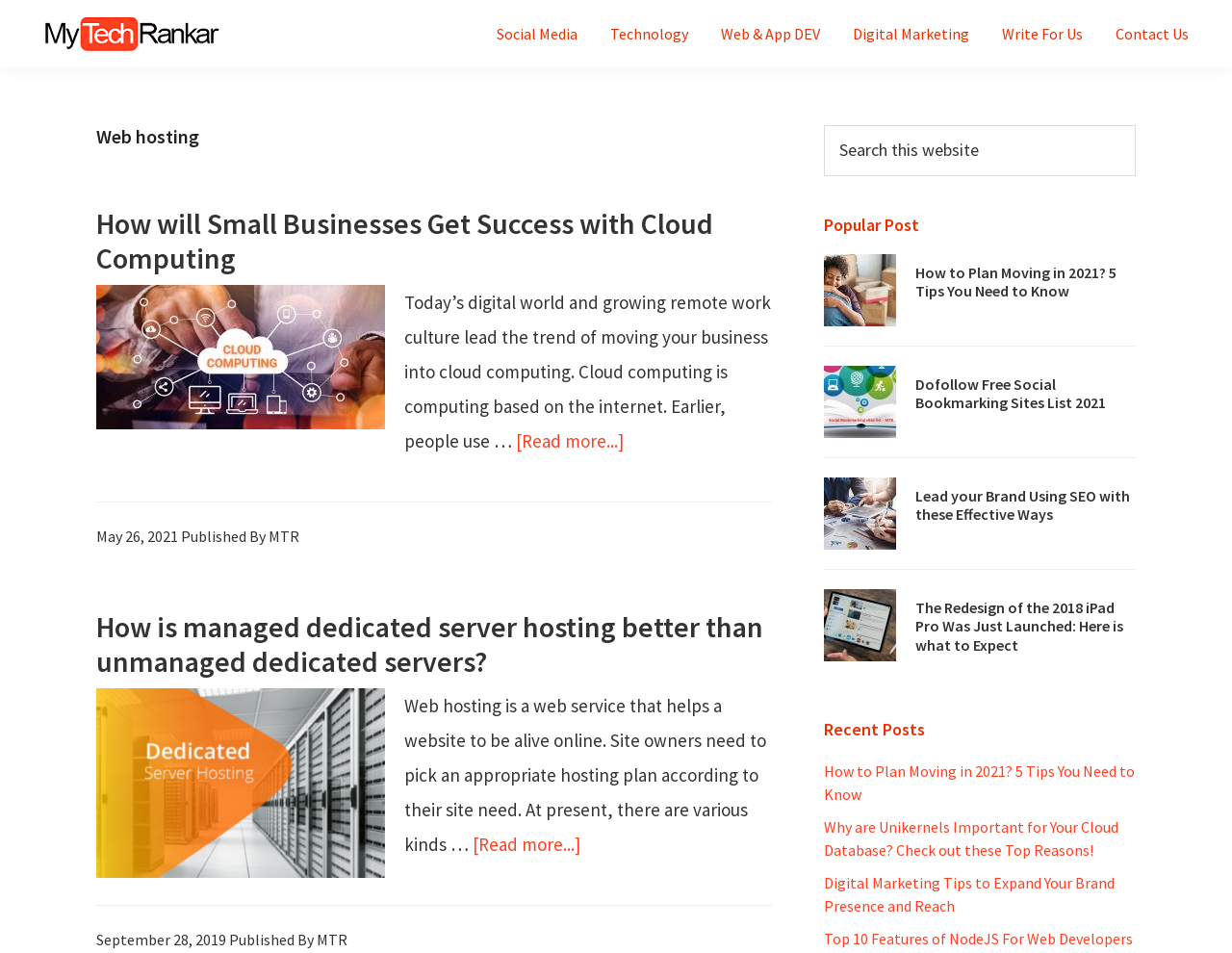Answer the question with a single word or phrase: 
What is the purpose of the search box?

Search this website